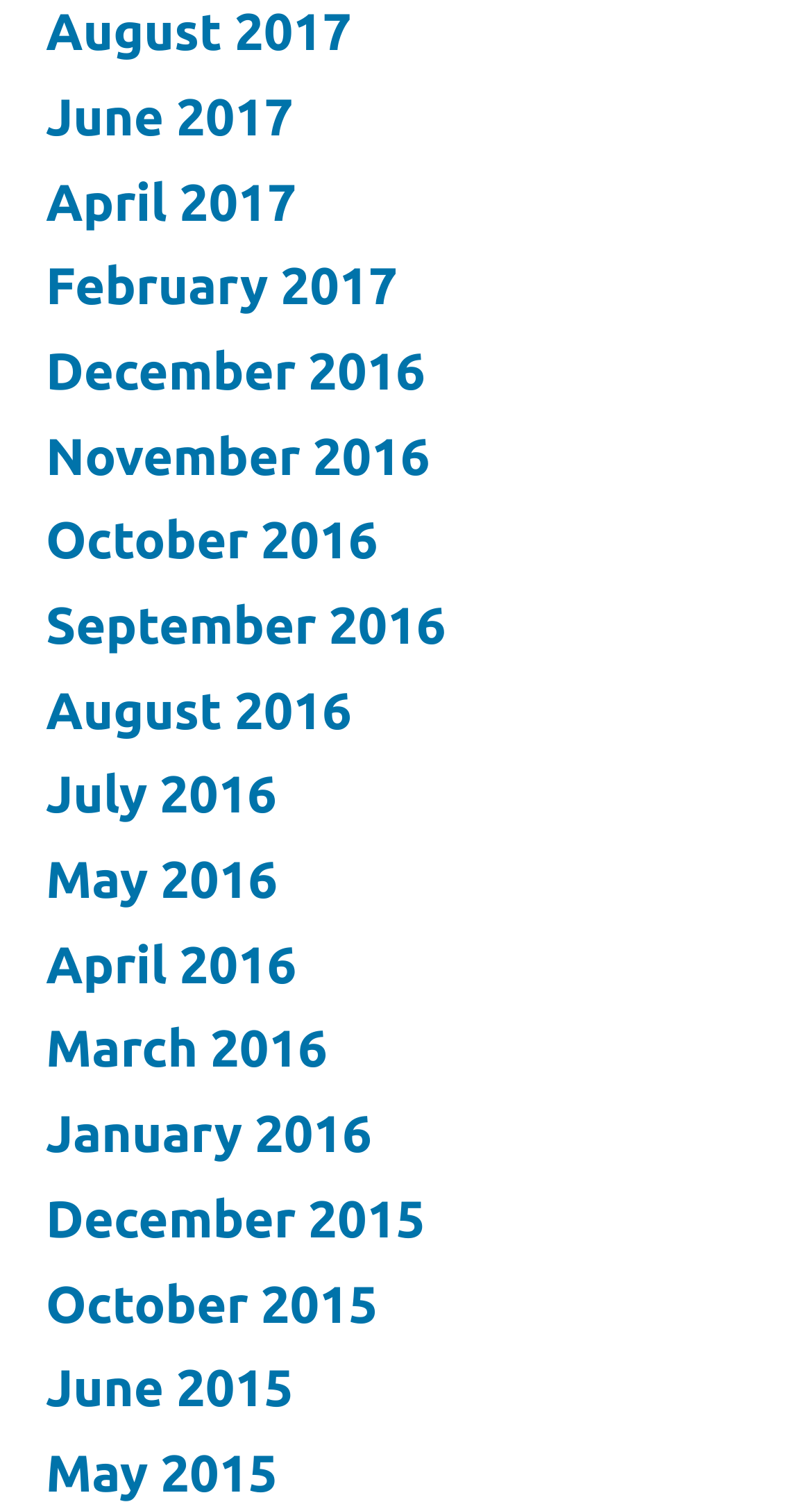Provide a thorough and detailed response to the question by examining the image: 
Are the months listed in chronological order?

I looked at the list of links on the webpage and found that the months are listed in reverse chronological order, with the latest month 'August 2017' first and the earliest month 'May 2015' last.